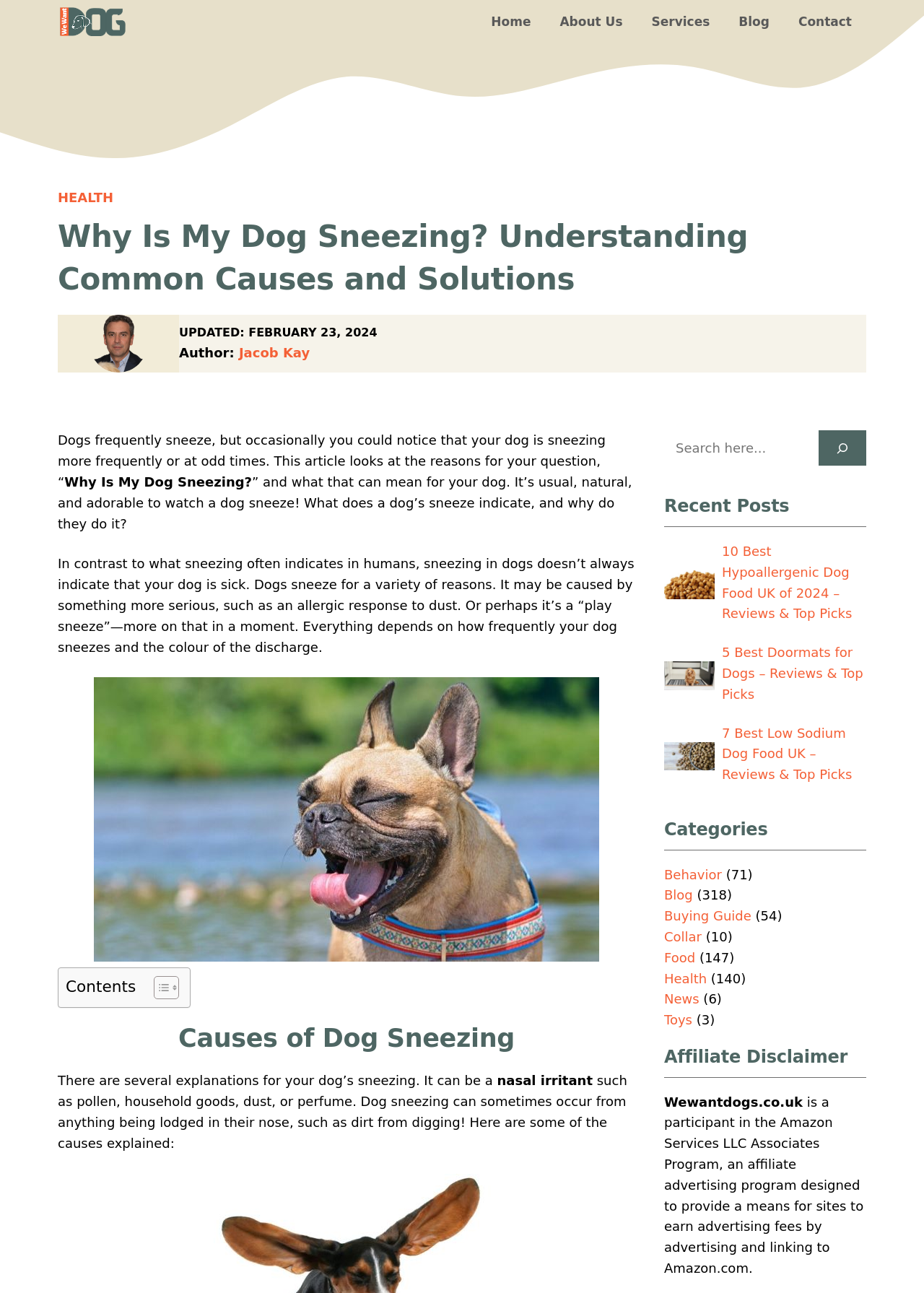Locate the bounding box coordinates of the area to click to fulfill this instruction: "Click on the 'Home' link". The bounding box should be presented as four float numbers between 0 and 1, in the order [left, top, right, bottom].

[0.516, 0.0, 0.59, 0.034]